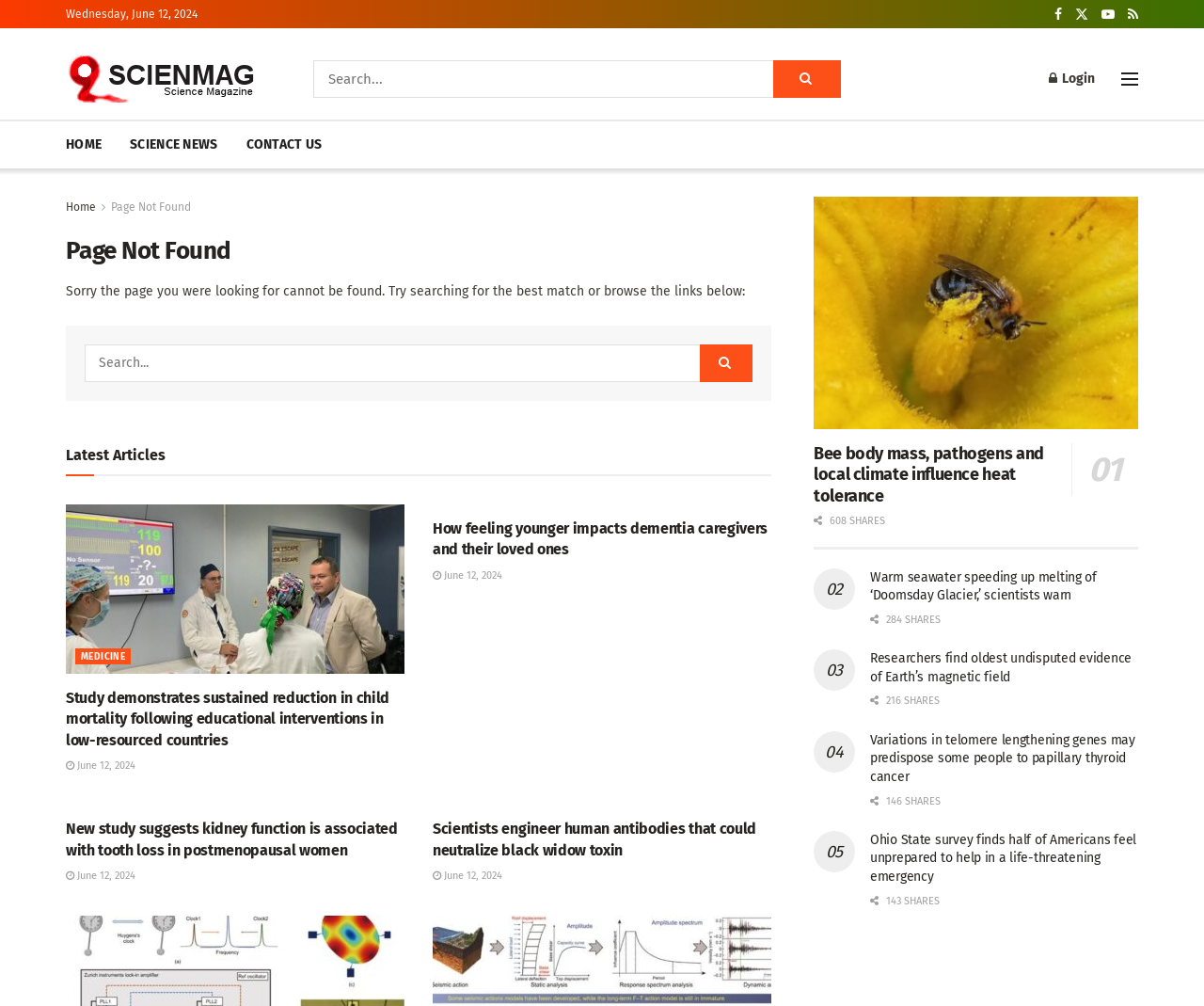Bounding box coordinates are given in the format (top-left x, top-left y, bottom-right x, bottom-right y). All values should be floating point numbers between 0 and 1. Provide the bounding box coordinate for the UI element described as: HOME

[0.055, 0.13, 0.084, 0.157]